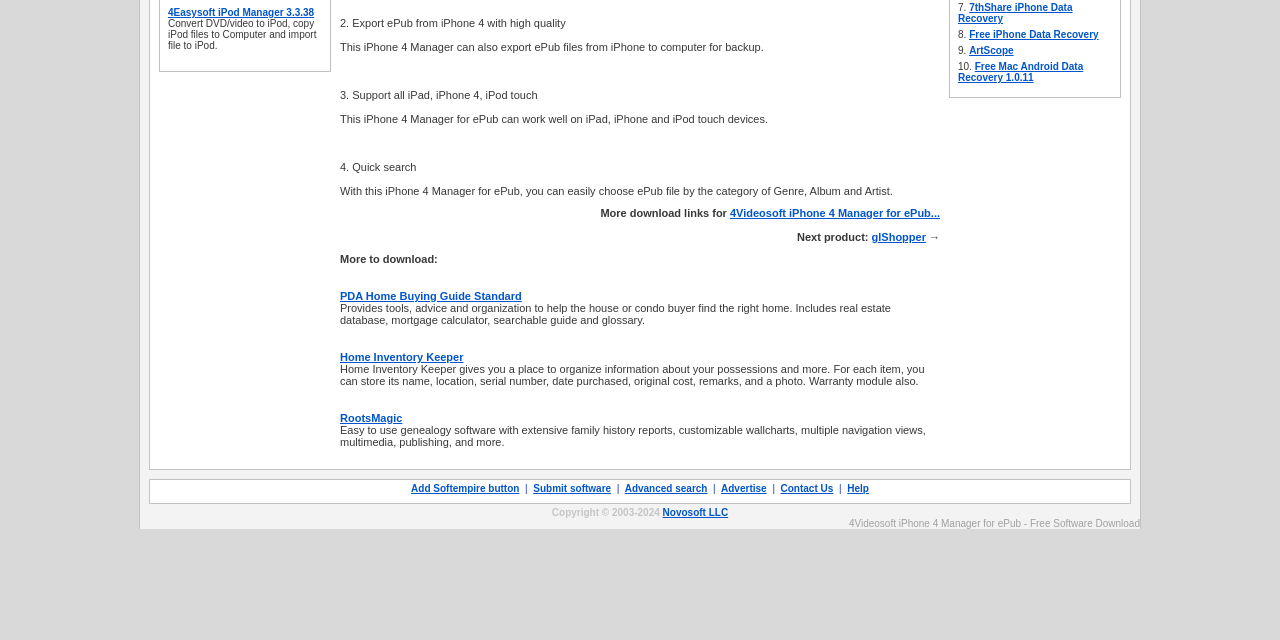Given the description "Submit software", determine the bounding box of the corresponding UI element.

[0.417, 0.755, 0.477, 0.772]